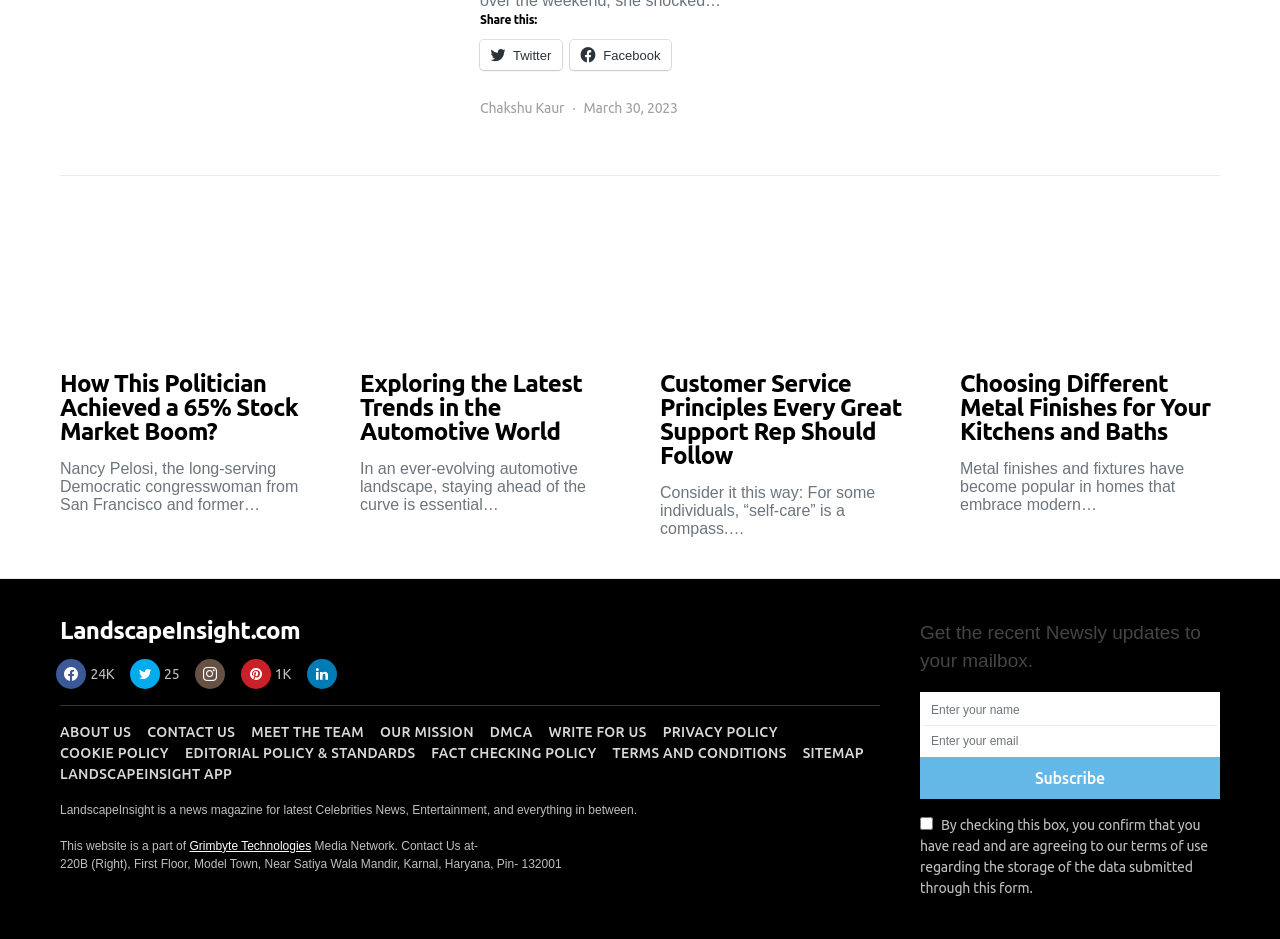What is the name of the politician mentioned in the first article?
Please provide a comprehensive answer based on the information in the image.

The first article has a heading 'How This Politician Achieved a 65% Stock Market Boom?' and the text below it mentions 'Nancy Pelosi, the long-serving Democratic congresswoman from San Francisco and former…' which indicates that Nancy Pelosi is the politician being referred to.